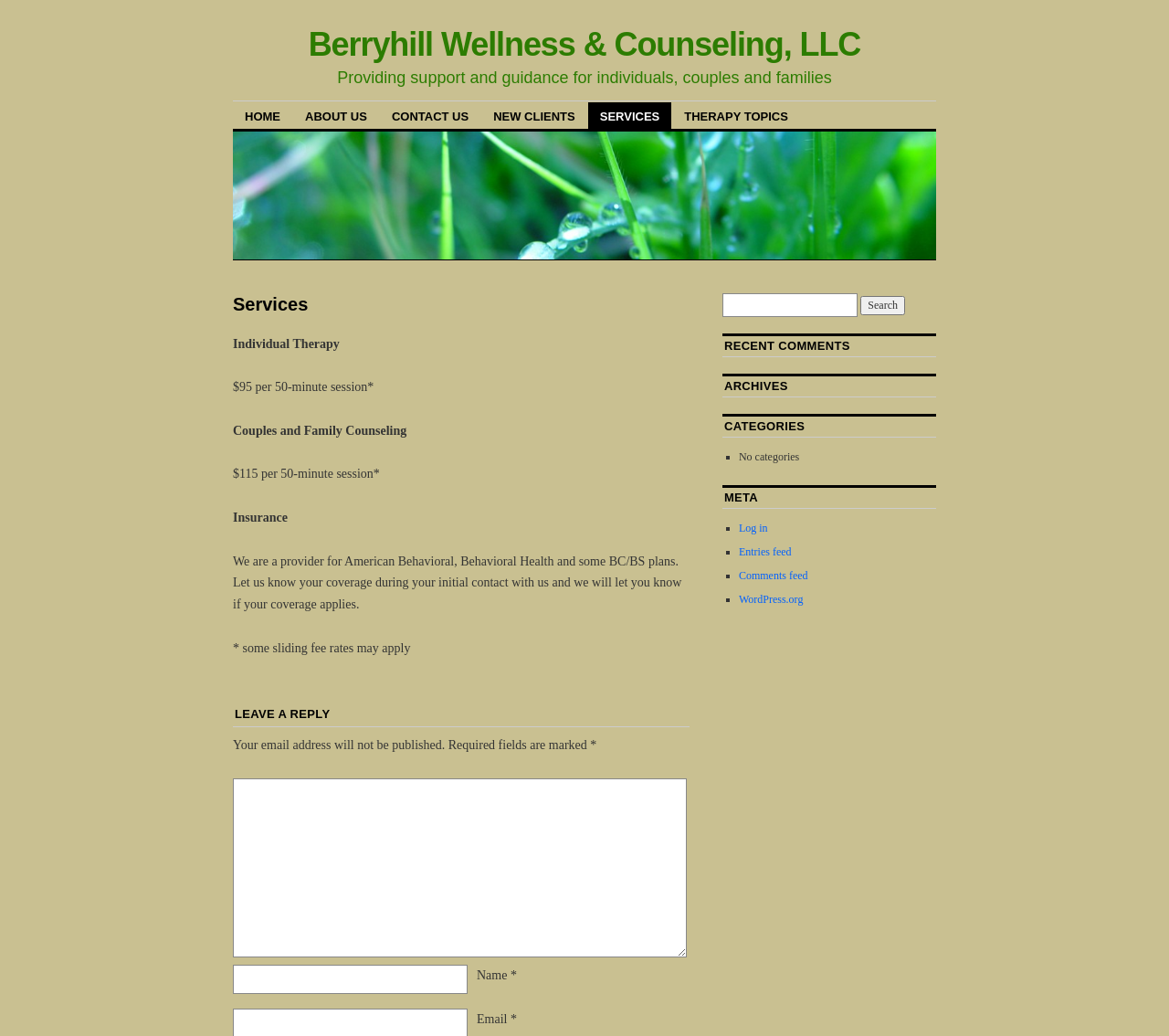What is the purpose of the textbox at the bottom of the page?
Refer to the image and provide a one-word or short phrase answer.

Leave a reply